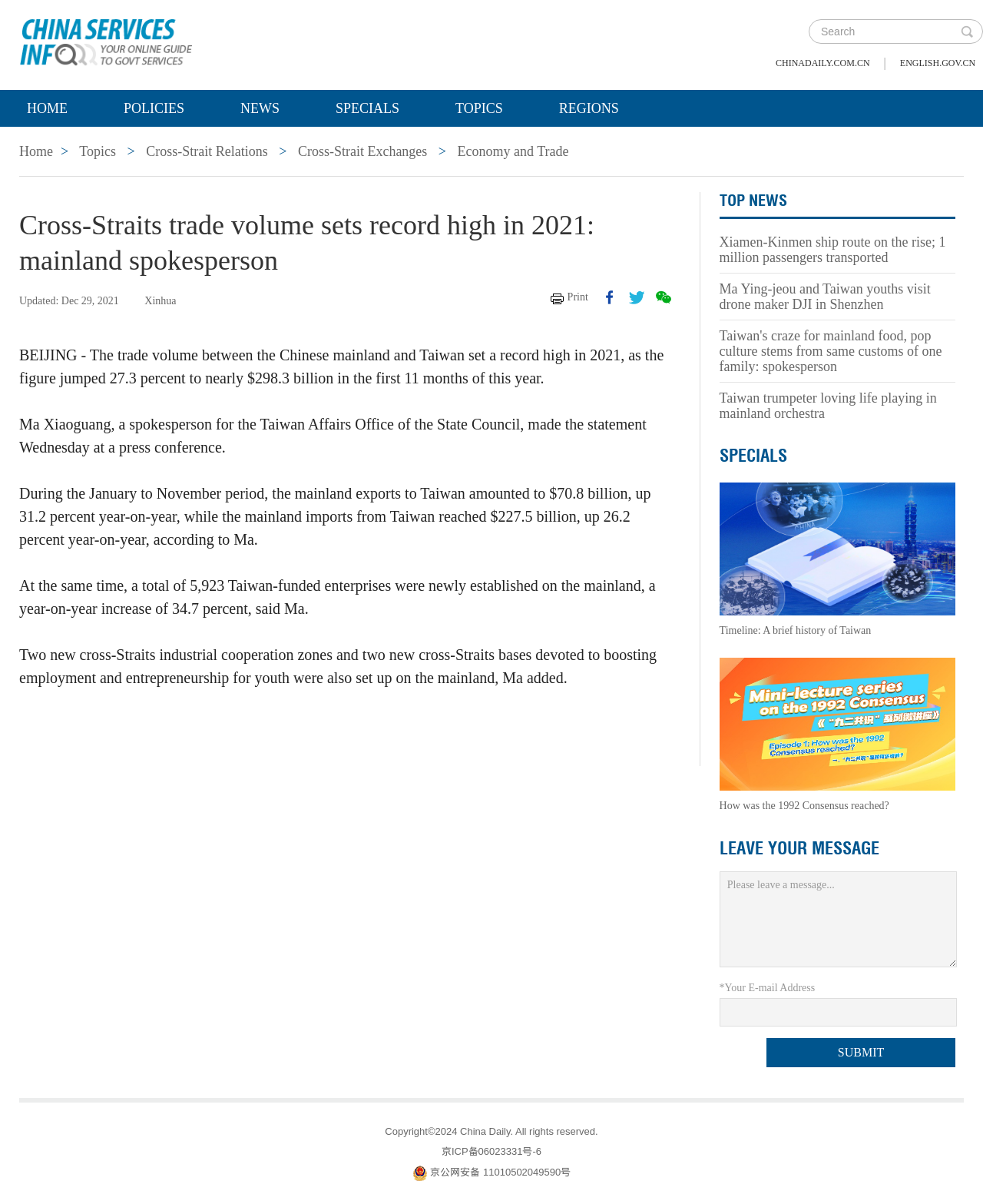Find the bounding box coordinates of the clickable area that will achieve the following instruction: "Submit your message".

[0.78, 0.862, 0.972, 0.887]